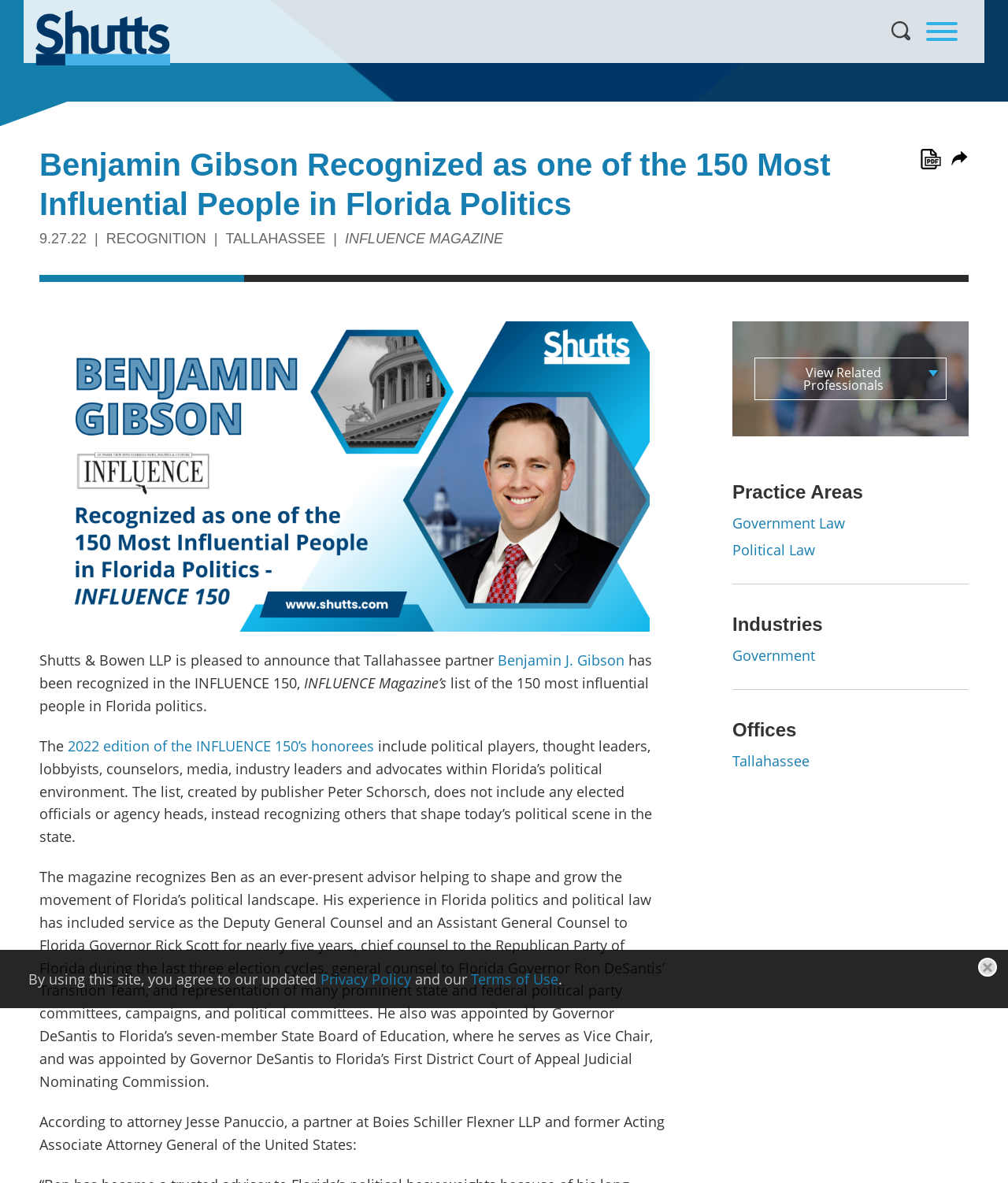What is the profession of Benjamin J. Gibson?
Refer to the screenshot and answer in one word or phrase.

Attorney